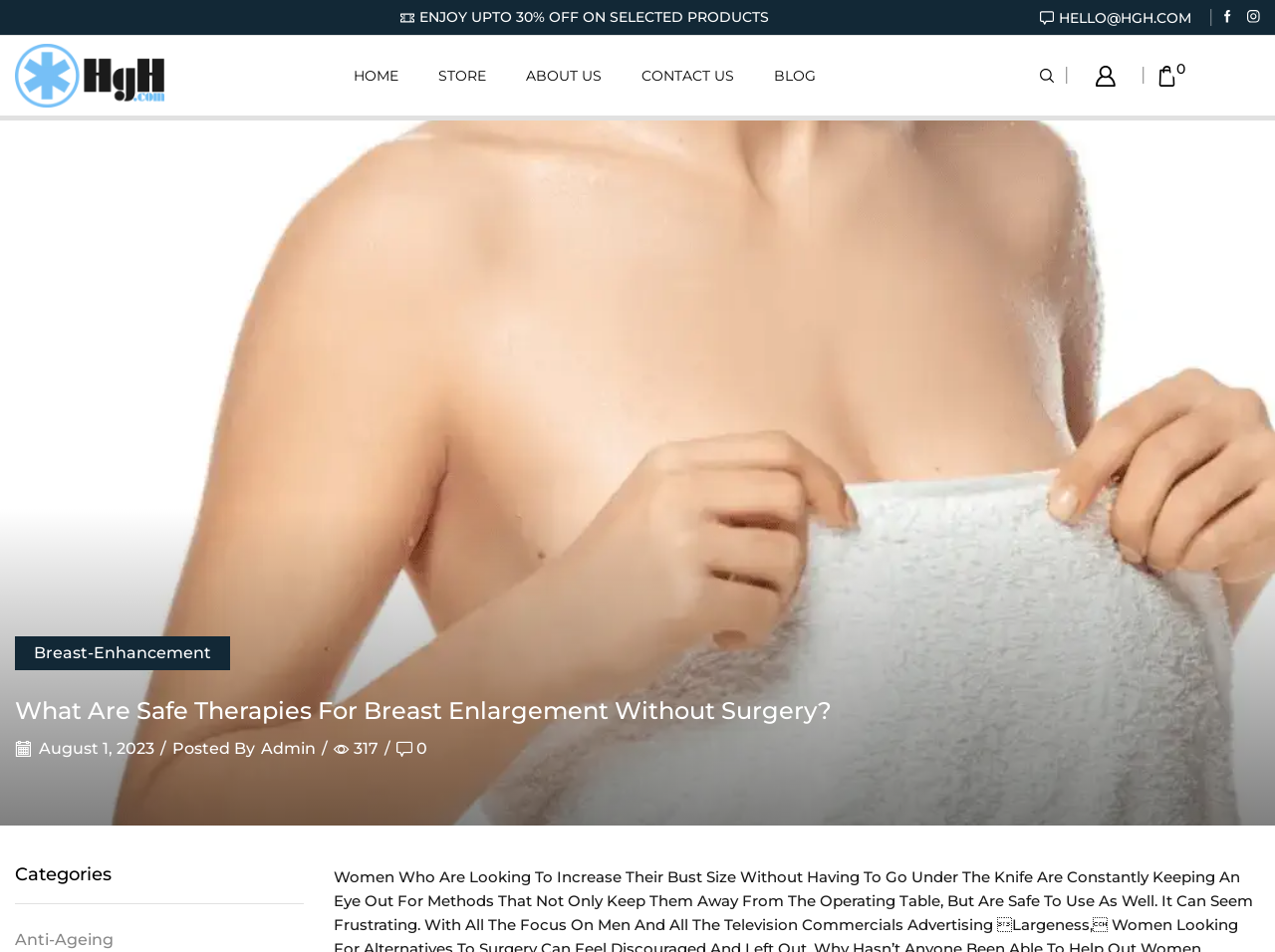Determine the bounding box coordinates of the target area to click to execute the following instruction: "Read the blog."

[0.591, 0.05, 0.655, 0.109]